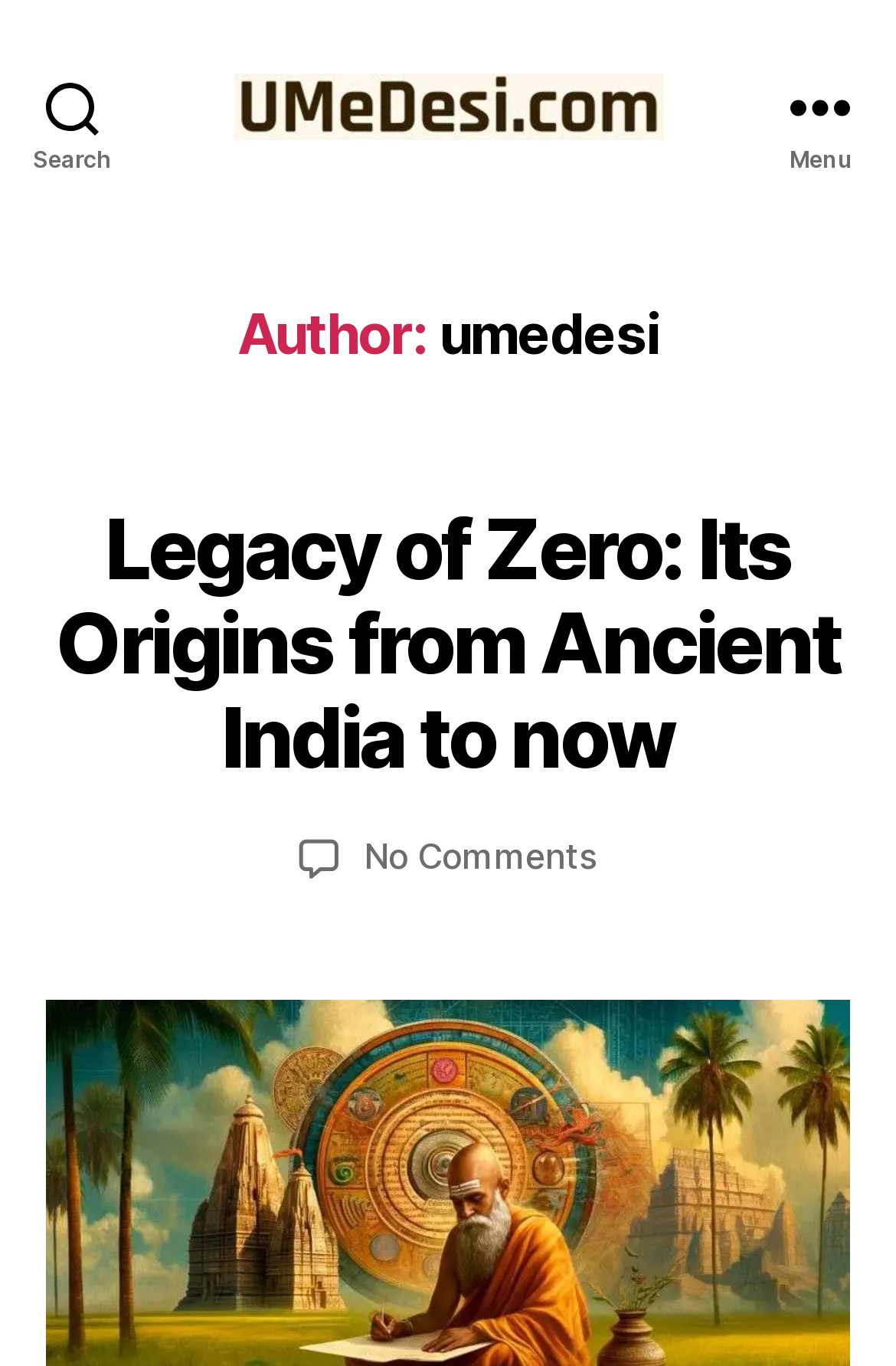Offer a meticulous description of the webpage's structure and content.

The webpage appears to be a blog or article page with a focus on the topic "Legacy of Zero: Its Origins from Ancient India to now". 

At the top left, there is a search button. Next to it, there is a link with an accompanying image, both with the text "umedesi.com - You, Me - Desi". On the right side of the top section, there is a menu button. 

Below the top section, there is a header area with the title "Author: umedesi" and a subheading "UMeDesi.com". 

The main content area is divided into sections. The first section has a heading "Categories" and a link to "HISTORY". Below this, there is a prominent heading "Legacy of Zero: Its Origins from Ancient India to now" with an accompanying link. 

The article's metadata is displayed, including the post author "umedesi", post date "June 10, 2024", and a note that there are "No Comments" on the article. There is also a link to a related topic "adoption of zero" with a comma separating it from the rest of the content.